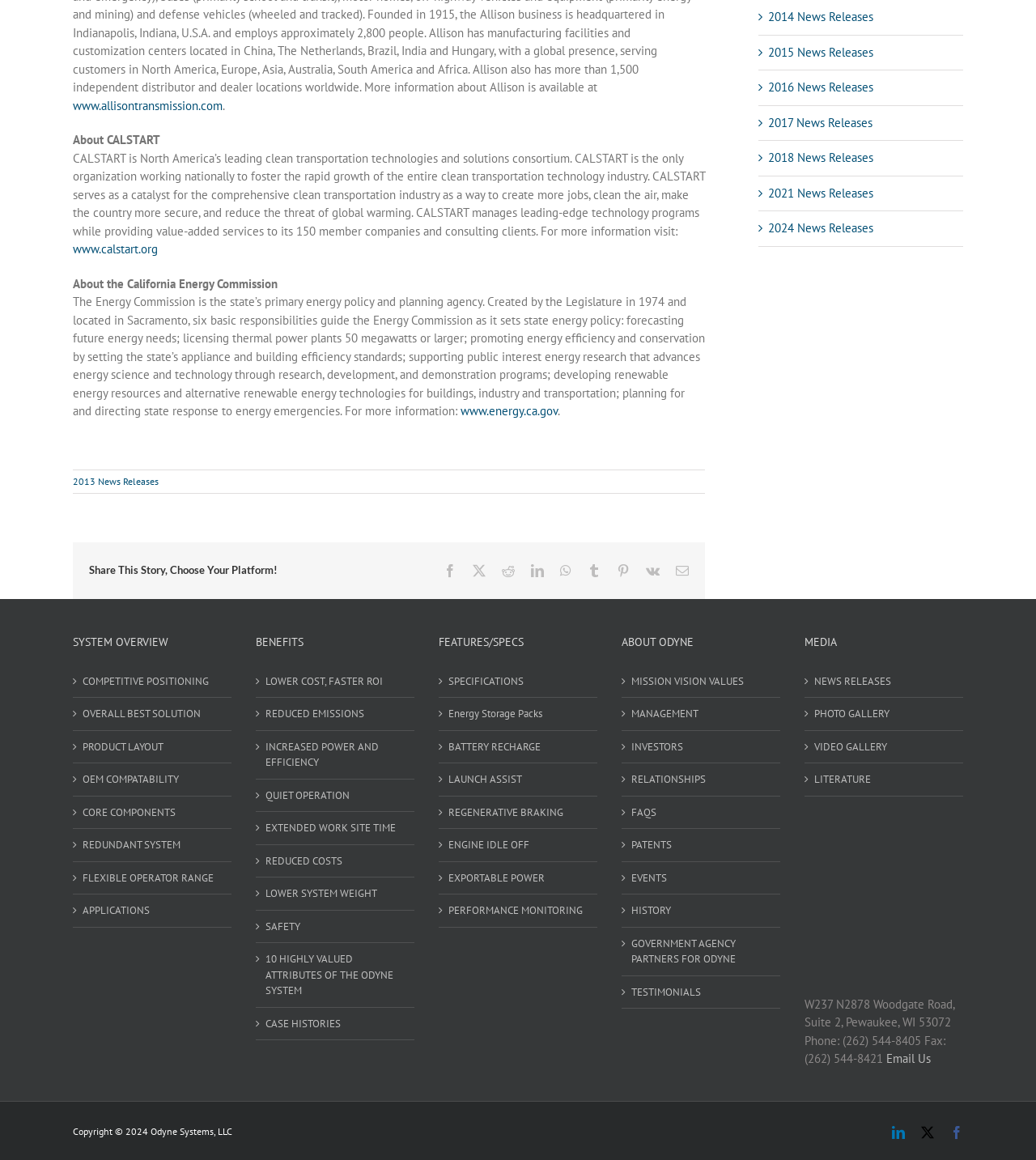Provide the bounding box coordinates for the UI element that is described as: "INVESTORS".

[0.609, 0.637, 0.745, 0.65]